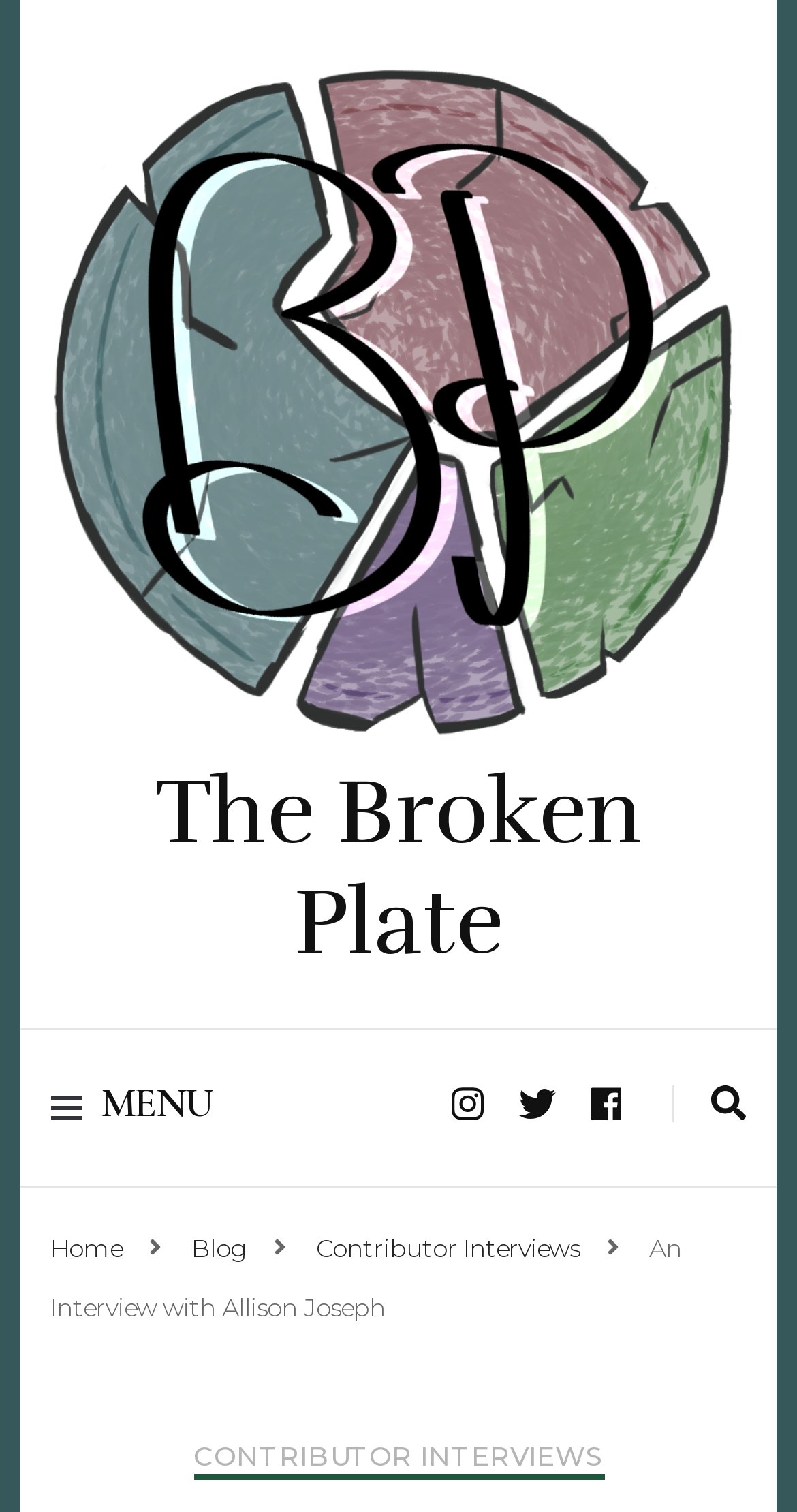Determine the bounding box coordinates of the region that needs to be clicked to achieve the task: "view contributor interviews".

[0.397, 0.815, 0.735, 0.835]